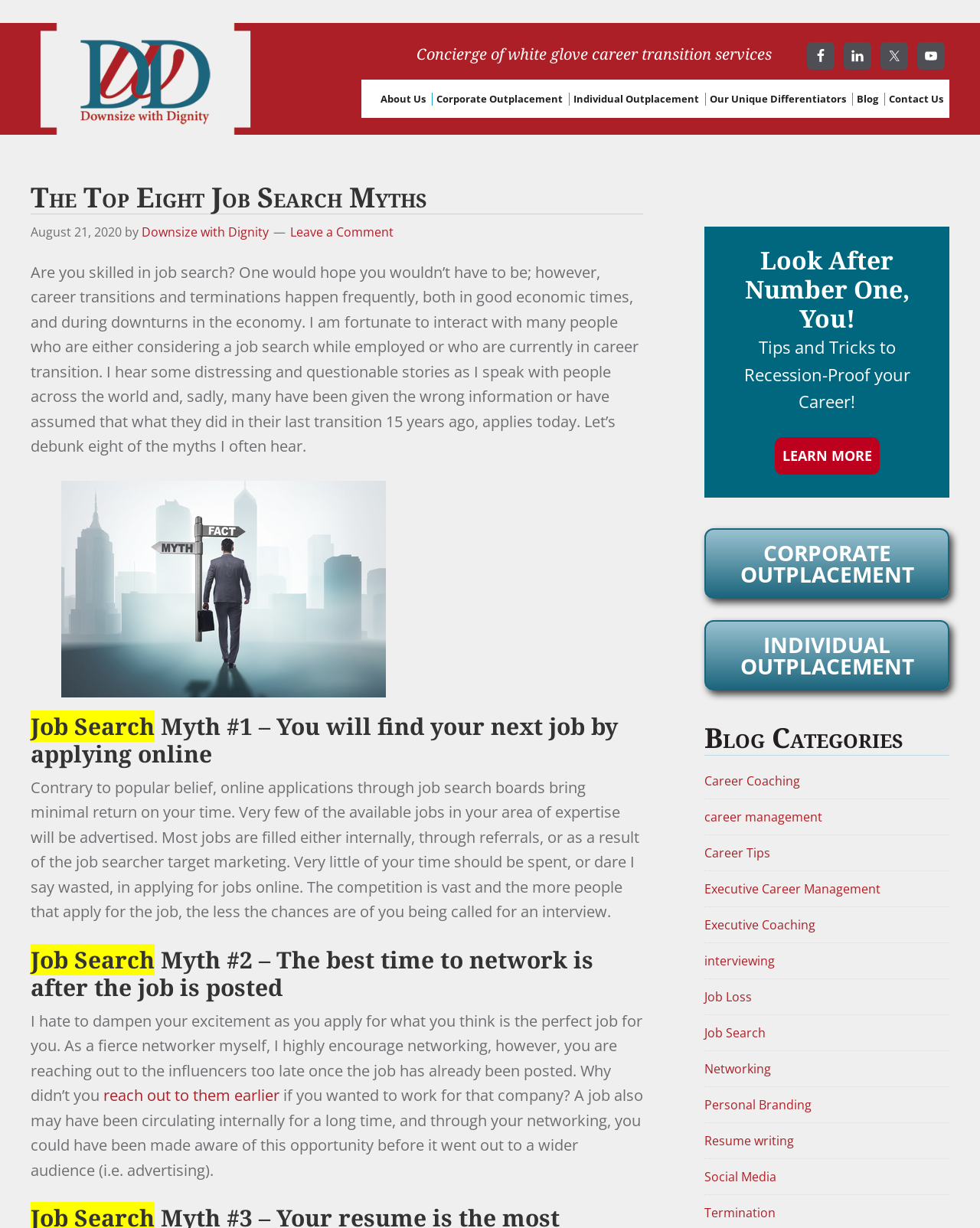Give a comprehensive overview of the webpage, including key elements.

This webpage is about job search myths and career transition services. At the top, there is a logo and a link to "Downsize With Dignity" on the left, and social media links to Facebook, LinkedIn, Twitter, and YouTube on the right. Below the logo, there is a header section with a title "The Top Eight Job Search Myths" and a subtitle "Concierge of white glove career transition services". 

Under the header, there are several navigation links to "About Us", "Corporate Outplacement", "Individual Outplacement", "Our Unique Differentiators", "Blog", and "Contact Us". 

The main content of the webpage is an article that debunks eight common job search myths. The article starts with an introduction, followed by the first myth, "You will find your next job by applying online", which is accompanied by an image. The article then explains why this myth is incorrect and provides advice on how to improve one's job search strategy. 

The article continues with the second myth, "The best time to network is after the job is posted", and provides similar explanations and advice. The rest of the article is not fully visible, but it appears to continue with the remaining six job search myths. 

On the right side of the webpage, there is a section with a heading "Look After Number One, You!" and a link to "LEARN MORE". Below this section, there are links to "CORPORATE OUTPLACEMENT" and "INDIVIDUAL OUTPLACEMENT", which are likely calls to action for career transition services. 

Further down, there is a section with a heading "Blog Categories" that lists various categories related to career coaching and management, such as "Career Coaching", "Career Tips", and "Job Search".